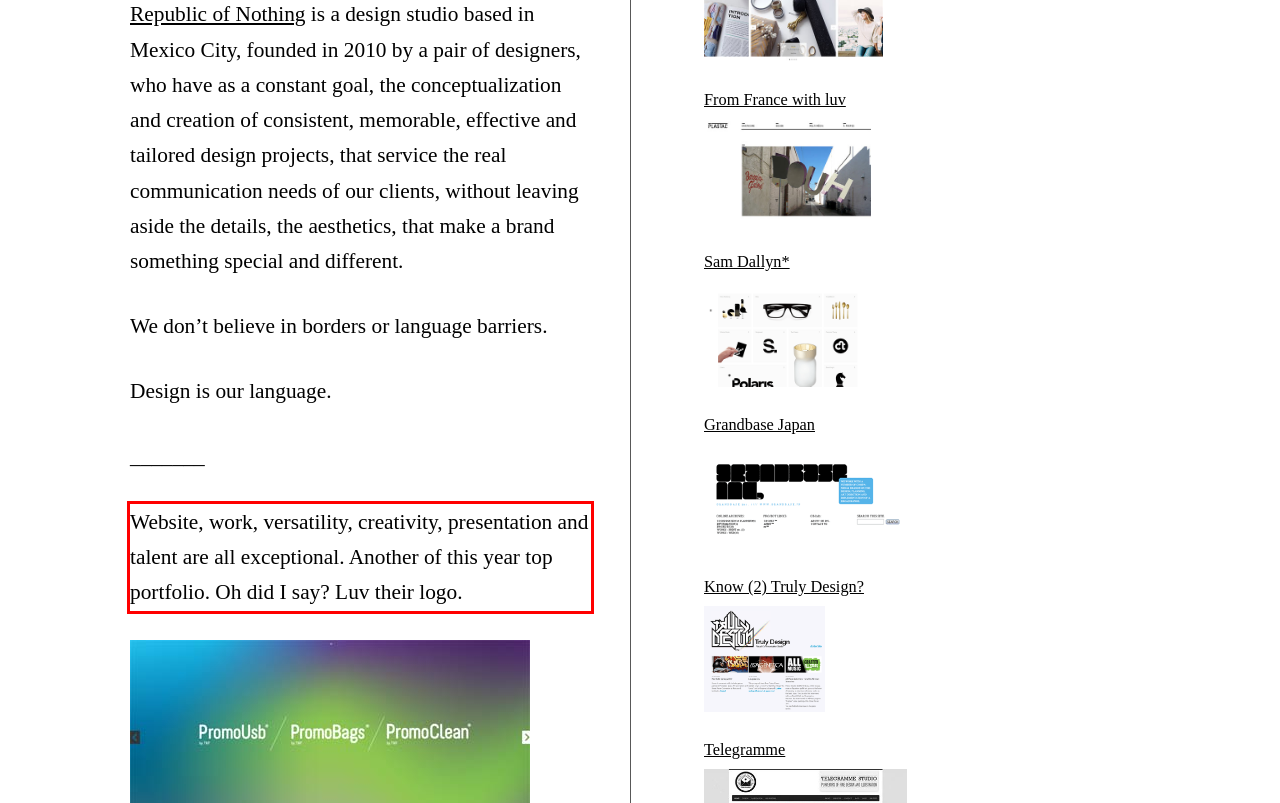You are provided with a screenshot of a webpage that includes a red bounding box. Extract and generate the text content found within the red bounding box.

Website, work, versatility, creativity, presentation and talent are all exceptional. Another of this year top portfolio. Oh did I say? Luv their logo.